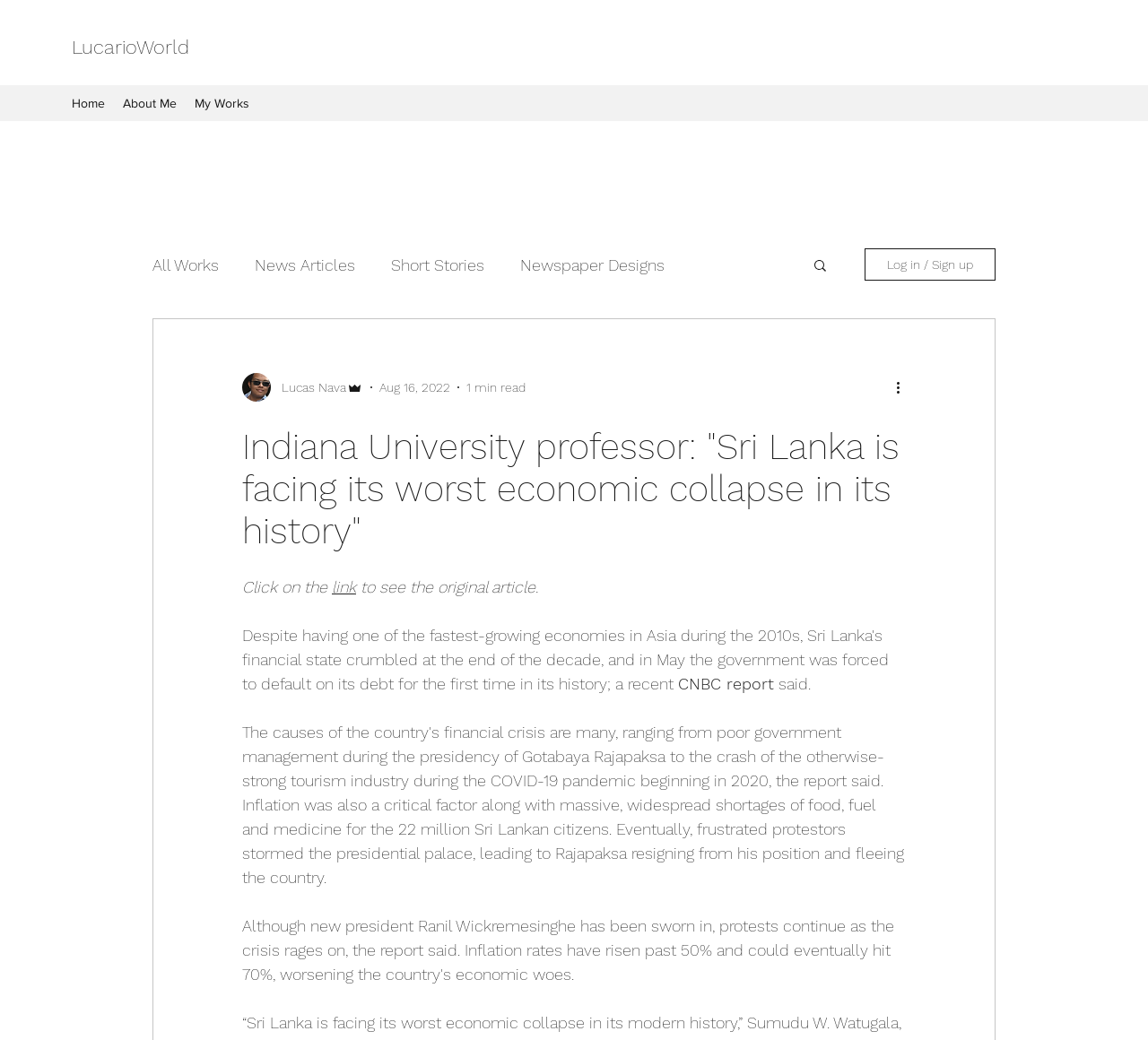Respond to the following question using a concise word or phrase: 
What is the category of the blog post?

News Articles